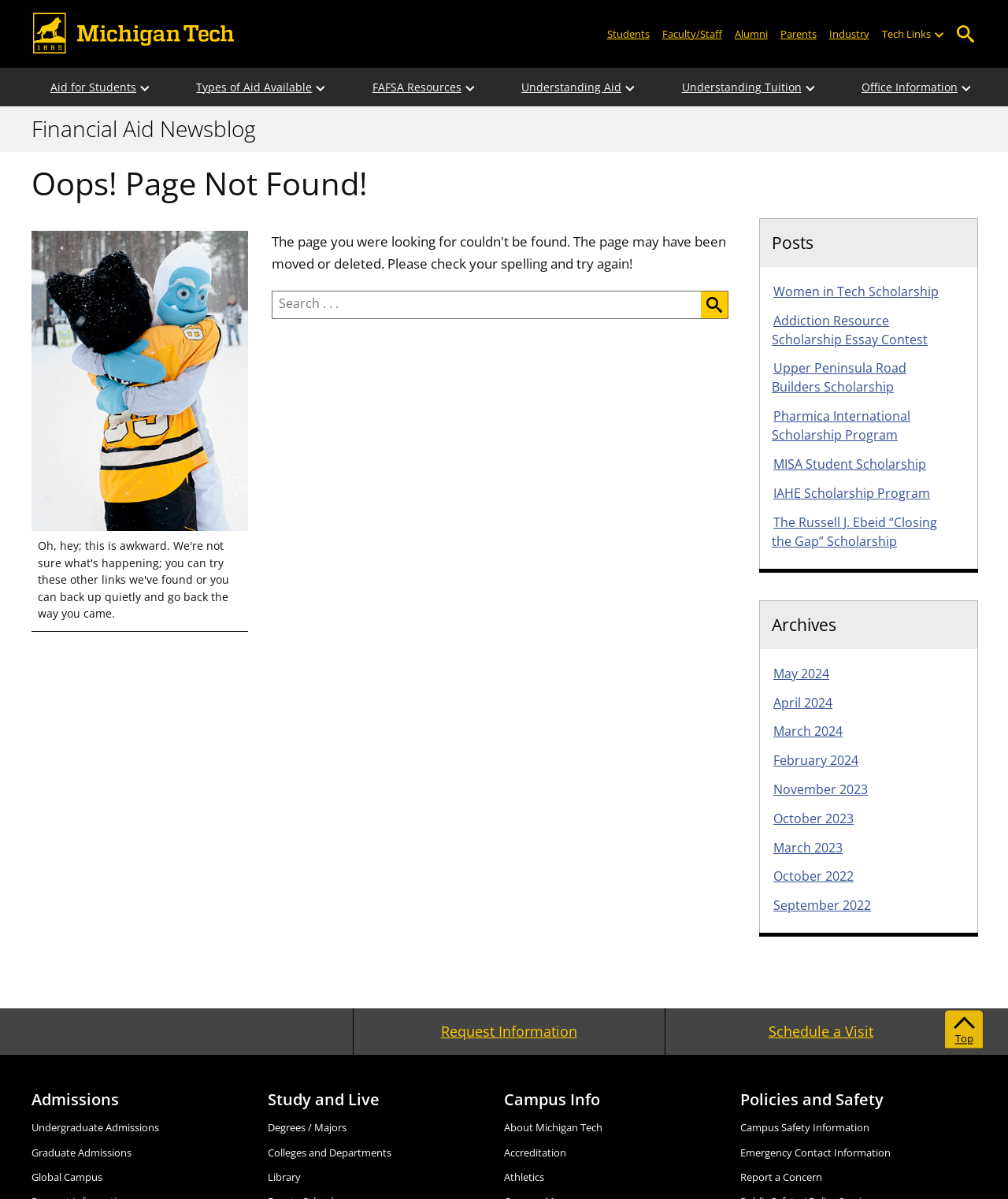What is the last archive listed in the sidebar?
Provide an in-depth answer to the question, covering all aspects.

The sidebar lists archives, and the last one listed is 'September 2022'.